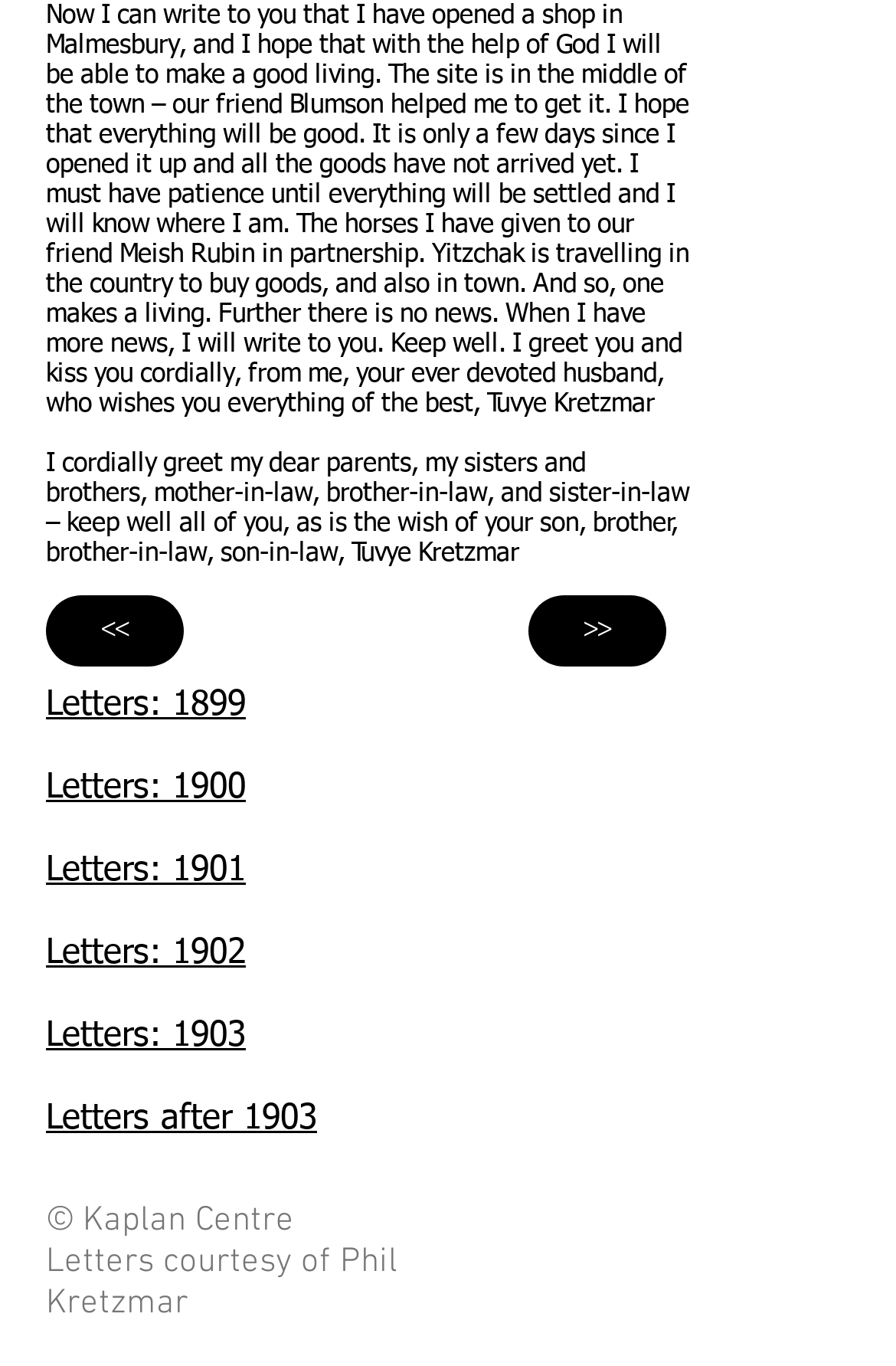Locate the bounding box coordinates of the element to click to perform the following action: 'Go to the next page'. The coordinates should be given as four float values between 0 and 1, in the form of [left, top, right, bottom].

[0.59, 0.436, 0.744, 0.488]